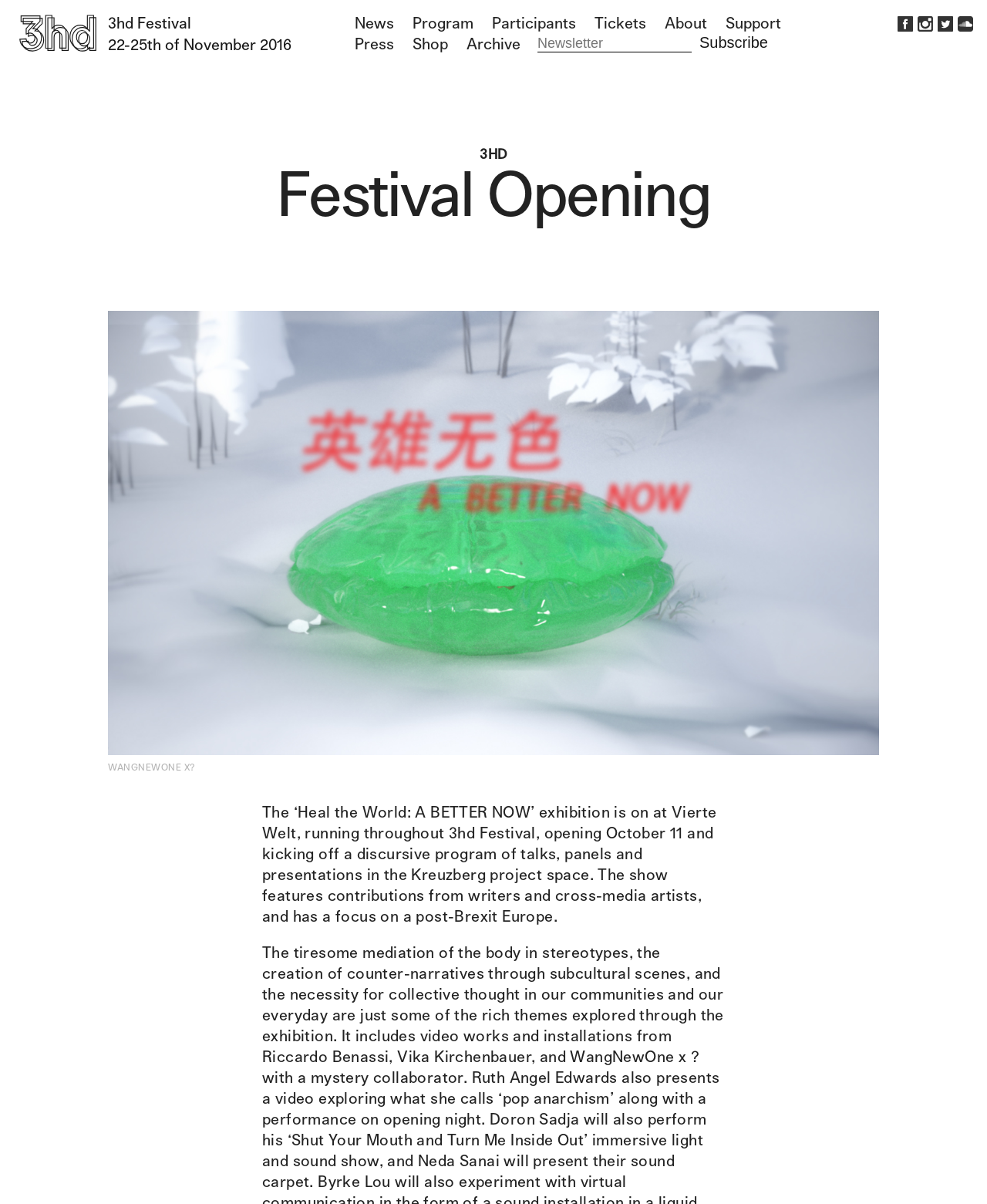Offer an in-depth caption of the entire webpage.

The webpage is about the 3hd Festival 2016. At the top, there are seven navigation links: "News", "Program", "Participants", "Tickets", "About", "Support", and "Press", followed by three more links: "Shop" and "Archive". Below these links, there is a newsletter subscription section with a textbox labeled "Newsletter" and a "Subscribe" button.

On the top-right corner, there are four social media links, each accompanied by an image. Below these links, there are two headings: "3HD" and "Festival Opening". The main content of the page is an article about the festival, featuring an image with a caption "WANGNEWONE X?" and a paragraph of text describing the "Heal the World: A BETTER NOW" exhibition, which is part of the festival. The exhibition is taking place at Vierte Welt and features contributions from writers and cross-media artists, with a focus on post-Brexit Europe.